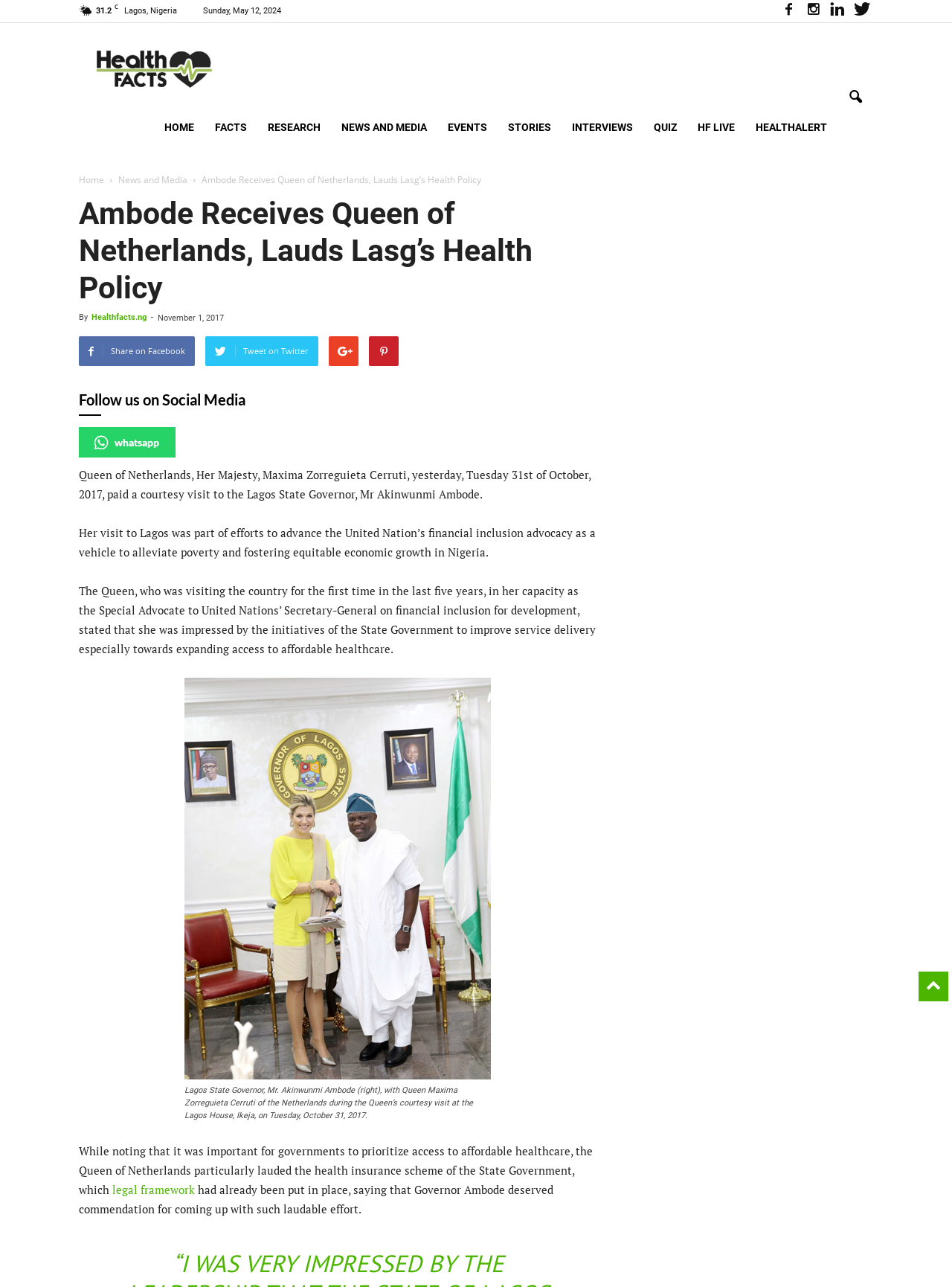Analyze the image and answer the question with as much detail as possible: 
What is the purpose of the Queen of Netherlands' visit to Lagos?

I found the answer by looking at the text in the article, specifically the sentence 'Her visit to Lagos was part of efforts to advance the United Nation’s financial inclusion advocacy as a vehicle to alleviate poverty and fostering equitable economic growth in Nigeria.'